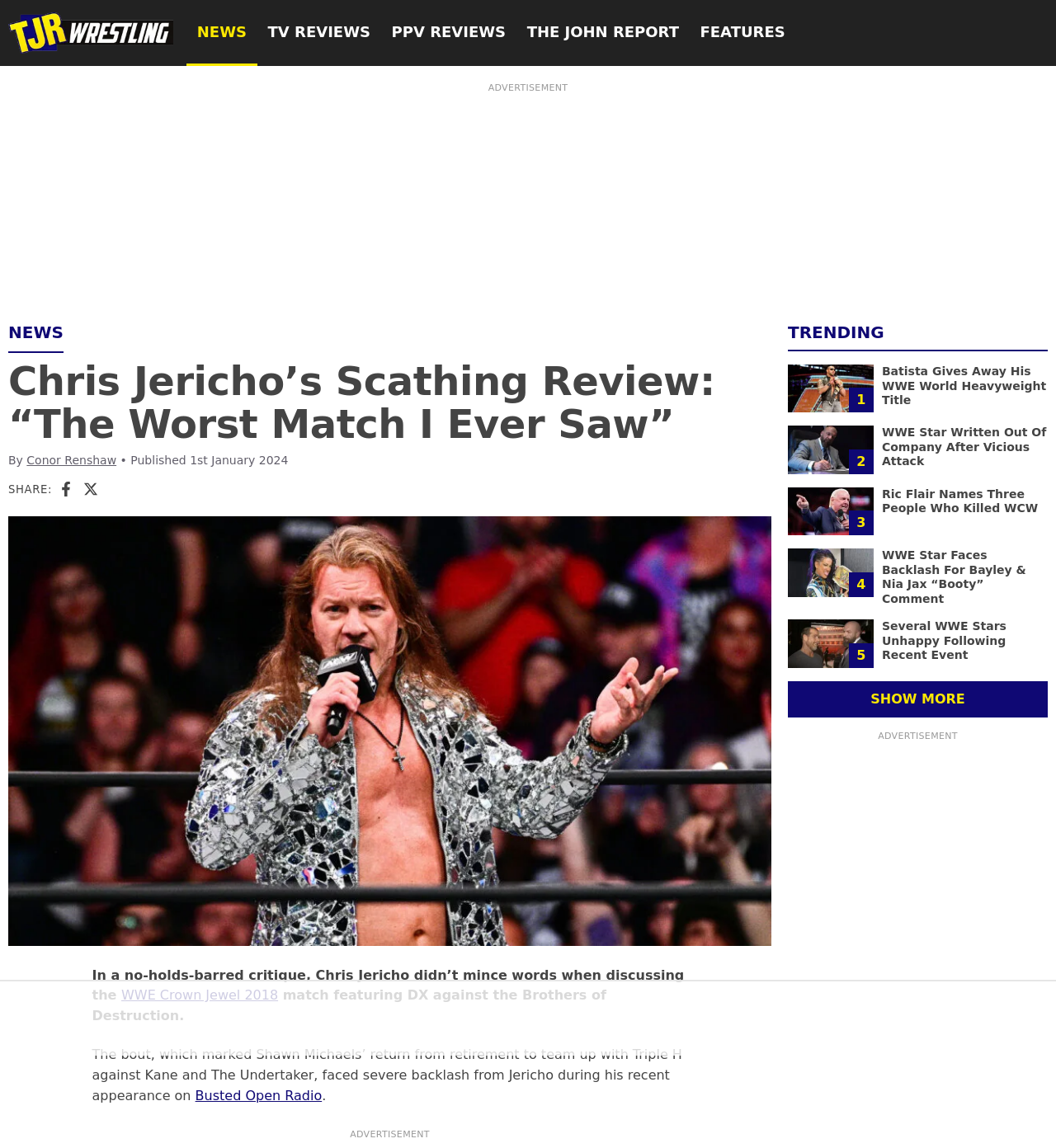Identify the bounding box for the UI element that is described as follows: "WordPress".

None